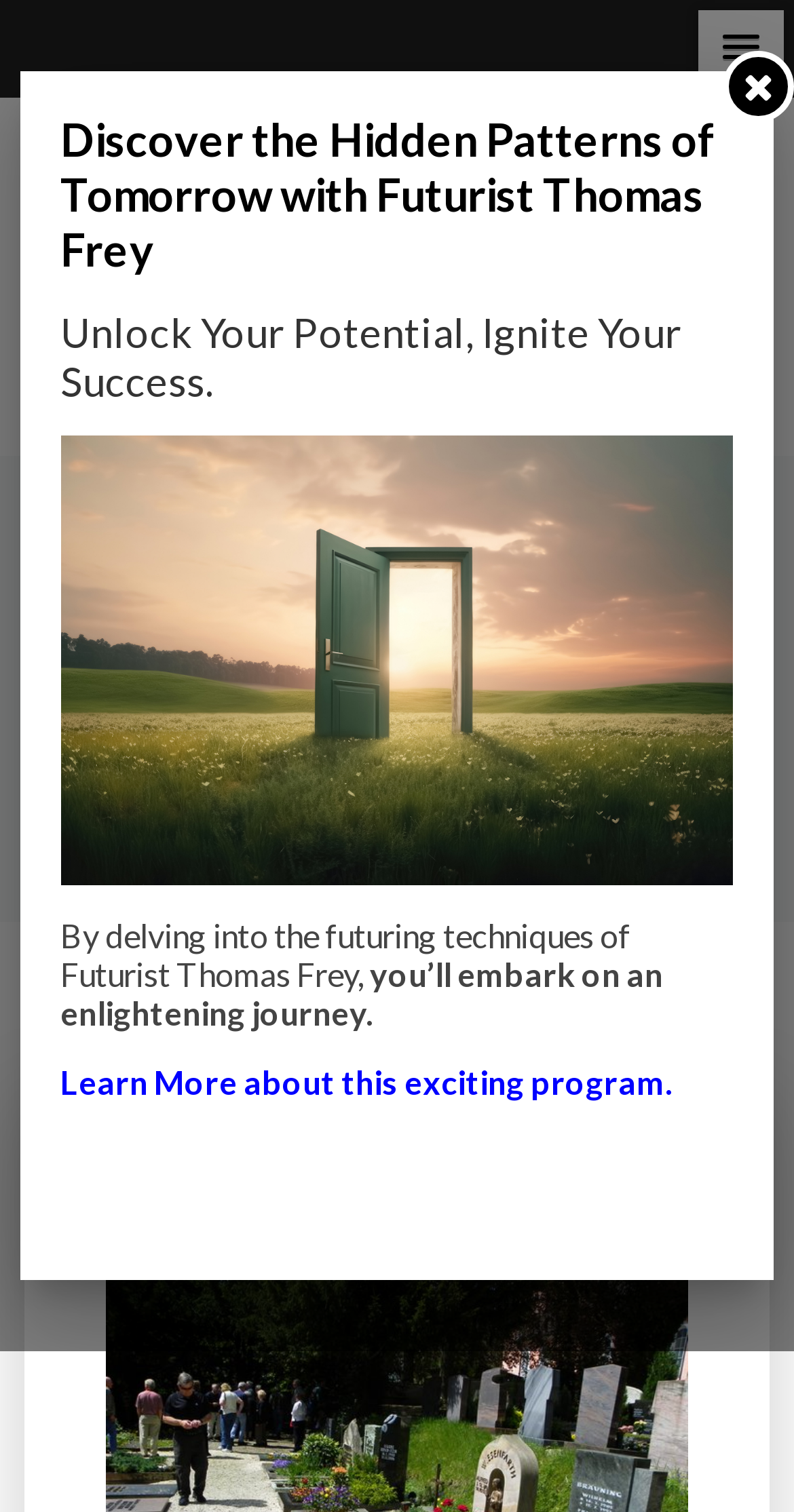Explain in detail what is displayed on the webpage.

The webpage is about the topic "What Happens to your Social Media Accounts when you Die?" and is part of the Impact Lab website. At the top right corner, there is a button with a popup menu. Below it, there is a link to the Impact Lab website, accompanied by an image with the same name. 

The main heading "WHAT HAPPENS TO YOUR SOCIAL MEDIA ACCOUNTS WHEN YOU DIE?" is prominently displayed in the middle of the top section. Below it, there are three links: "IMPACT LAB", ">" (an arrow symbol), and "BREAKTHROUGH THINKING". 

Further down, there is a repeated heading "WHAT HAPPENS TO YOUR SOCIAL MEDIA ACCOUNTS WHEN YOU DIE?" followed by three links: "Breakthrough Thinking", ",", and "Business". 

On the left side, there are several paragraphs of text. The first one introduces Futurist Thomas Frey and his work on discovering hidden patterns of tomorrow. The second paragraph is a motivational phrase about unlocking one's potential. The third and fourth paragraphs describe the benefits of delving into futuring techniques, with the fourth paragraph encouraging the reader to embark on an enlightening journey. 

Below these paragraphs, there is a link to "Learn More about this exciting program." On the right side, near the top, there is a small image.